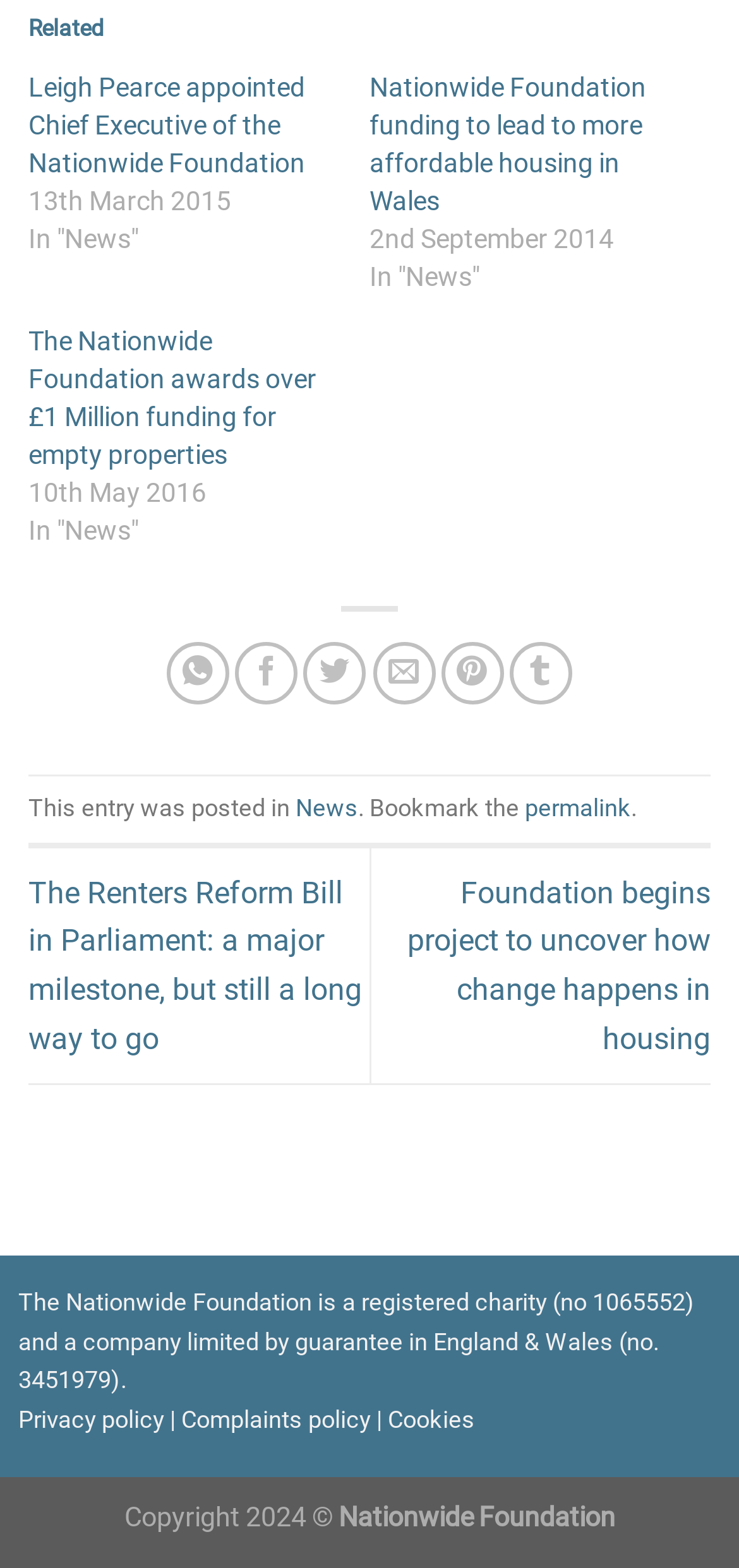Identify the bounding box coordinates for the region to click in order to carry out this instruction: "Check the privacy policy". Provide the coordinates using four float numbers between 0 and 1, formatted as [left, top, right, bottom].

[0.025, 0.896, 0.223, 0.914]